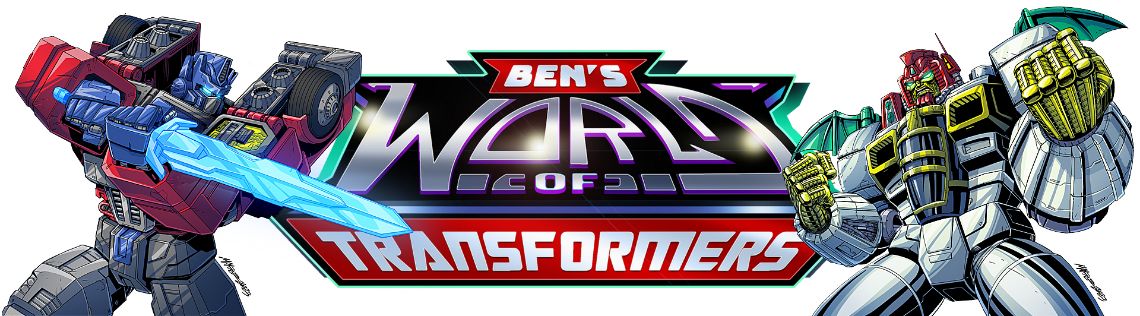Describe all the elements in the image extensively.

The image features a vibrant and dynamic illustration that serves as the logo for "Ben's World of Transformers." The design showcases two iconic Transformers characters: on the left, a bold and powerful Autobot, wielding a distinctive blue sword, visually radiating strength and heroism. On the right, a menacing Decepticon, characterized by intricate detailing and fierce expression, adds a sense of rivalry and excitement. 

The central logo boldly reads "BEN'S WORLD OF TRANSFORMERS," prominently displayed in a stylized font that captures the adventurous essence of the franchise. The background is vibrant, with colors enhancing the overall energy of the artwork, making it appealing to fans of all ages and encapsulating the spirit of the beloved Transformers series. This striking image sets the stage for a world of action figures, reviews, and nostalgic celebration of the Transformers legacy.